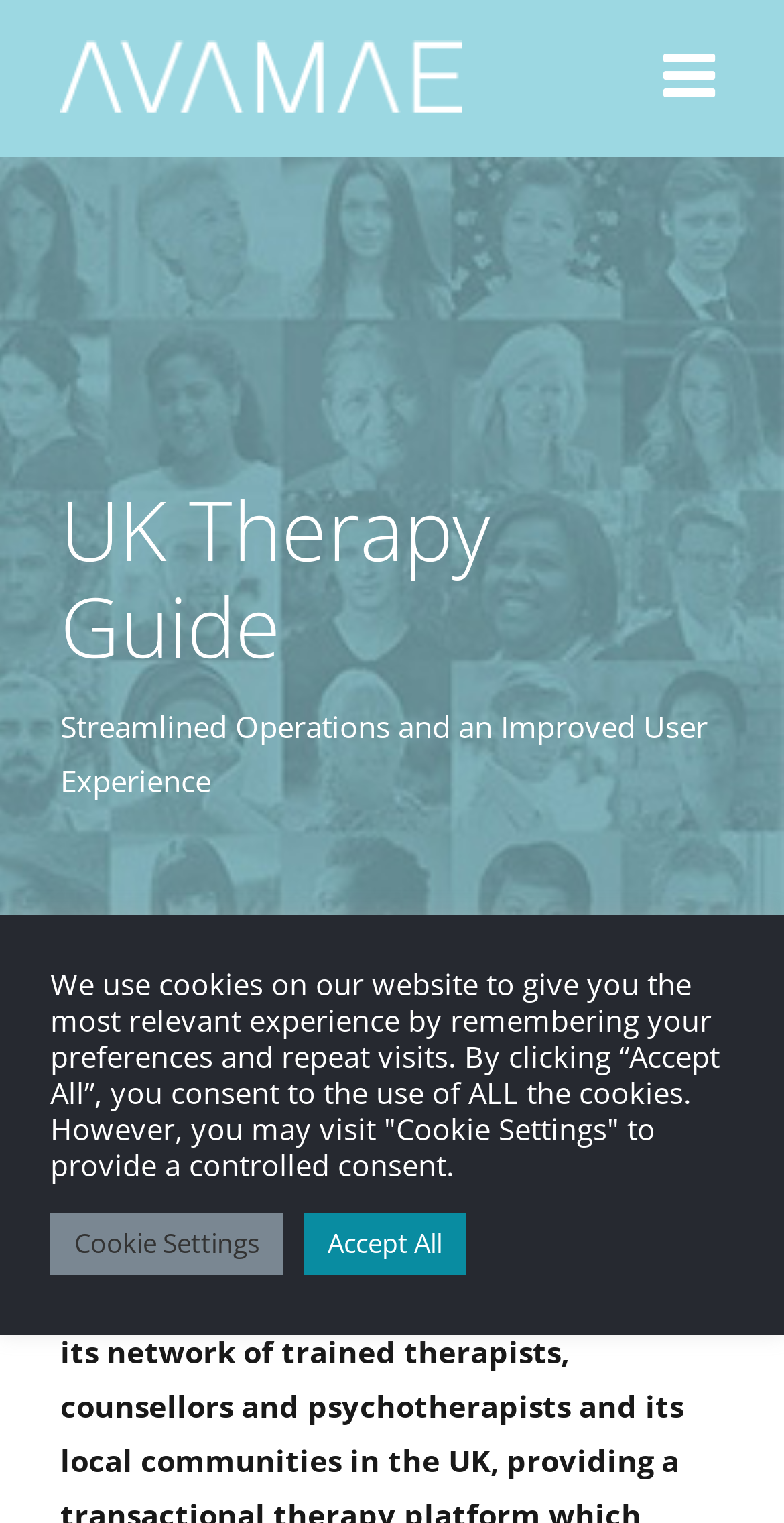Using the information in the image, could you please answer the following question in detail:
What is the purpose of the toggle button?

The toggle button is located at the top right corner of the webpage, and it is used to control the mobile menu, which is not expanded by default.